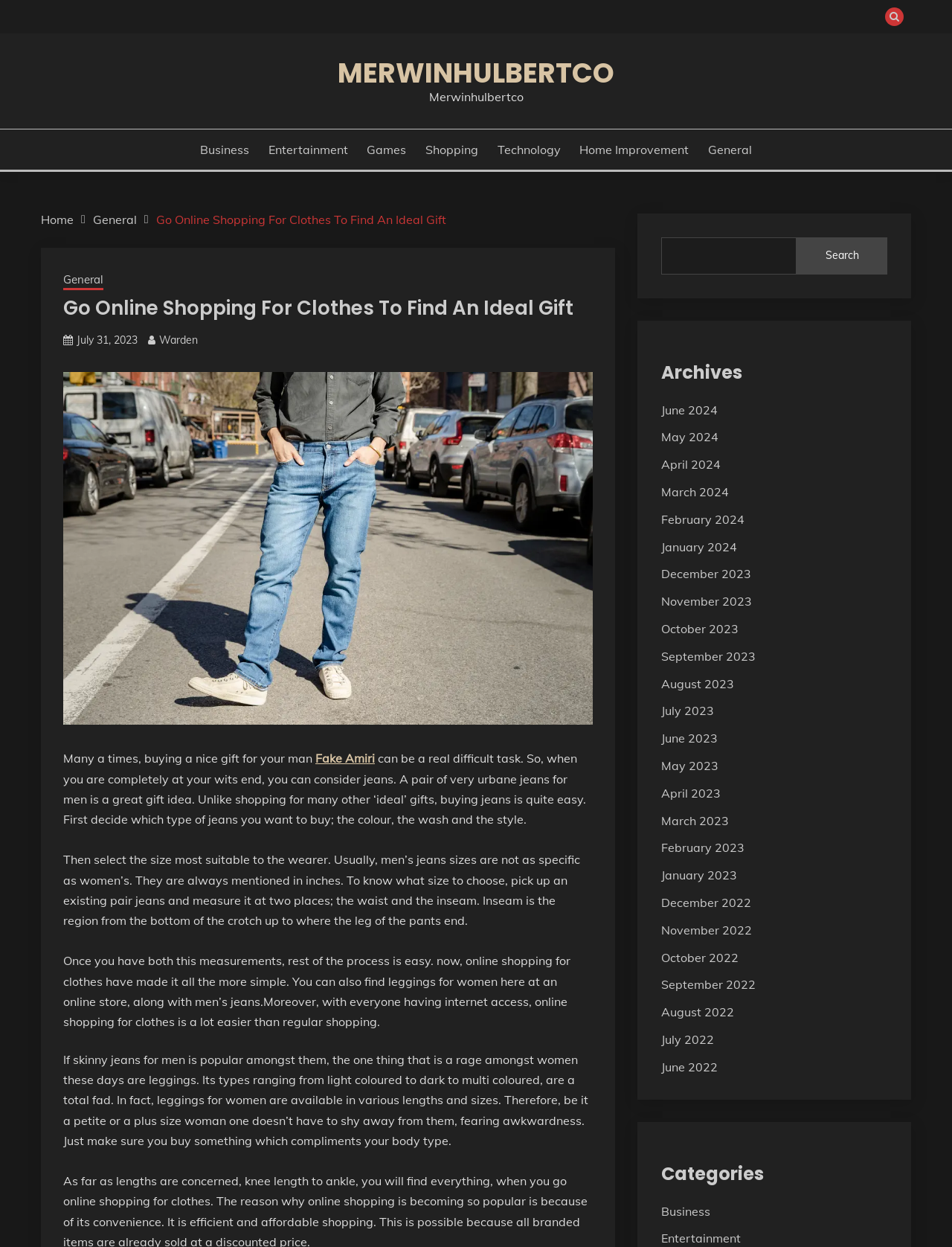Provide the bounding box coordinates, formatted as (top-left x, top-left y, bottom-right x, bottom-right y), with all values being floating point numbers between 0 and 1. Identify the bounding box of the UI element that matches the description: Disclaimer

None